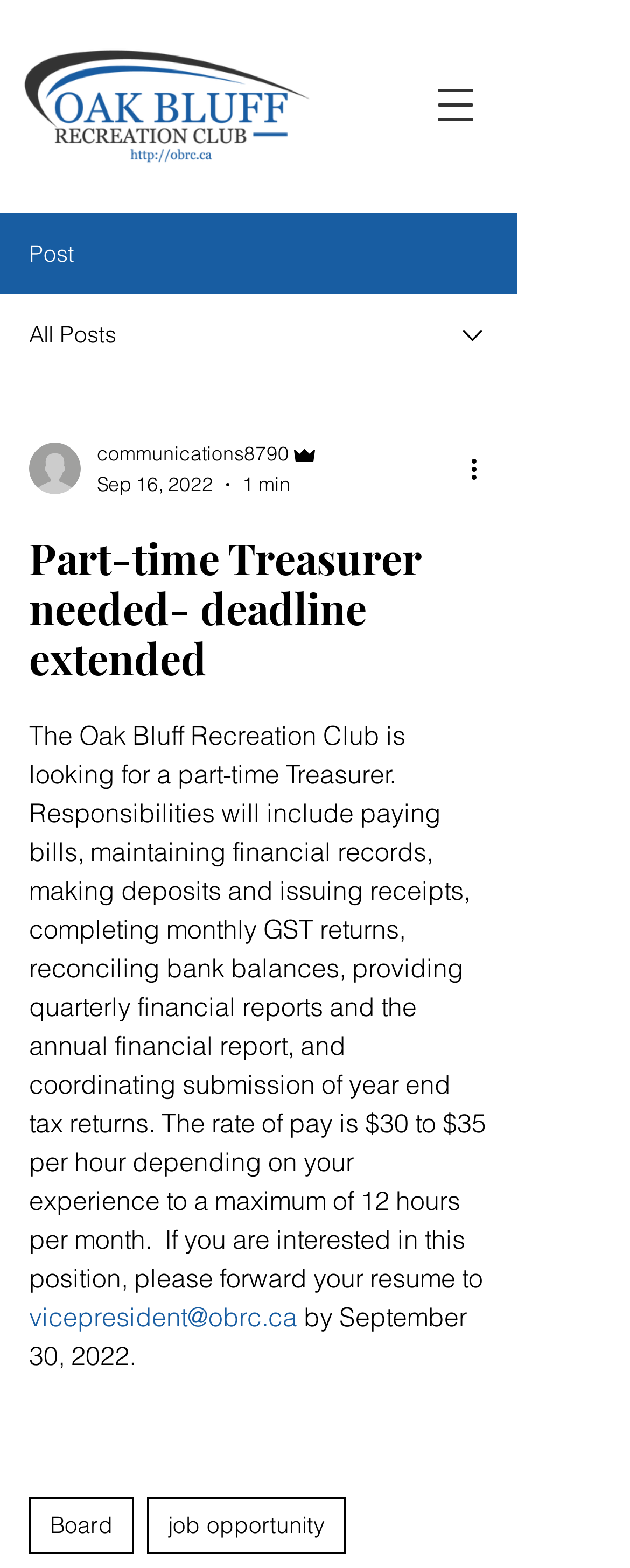Please extract the primary headline from the webpage.

Part-time Treasurer needed- deadline extended